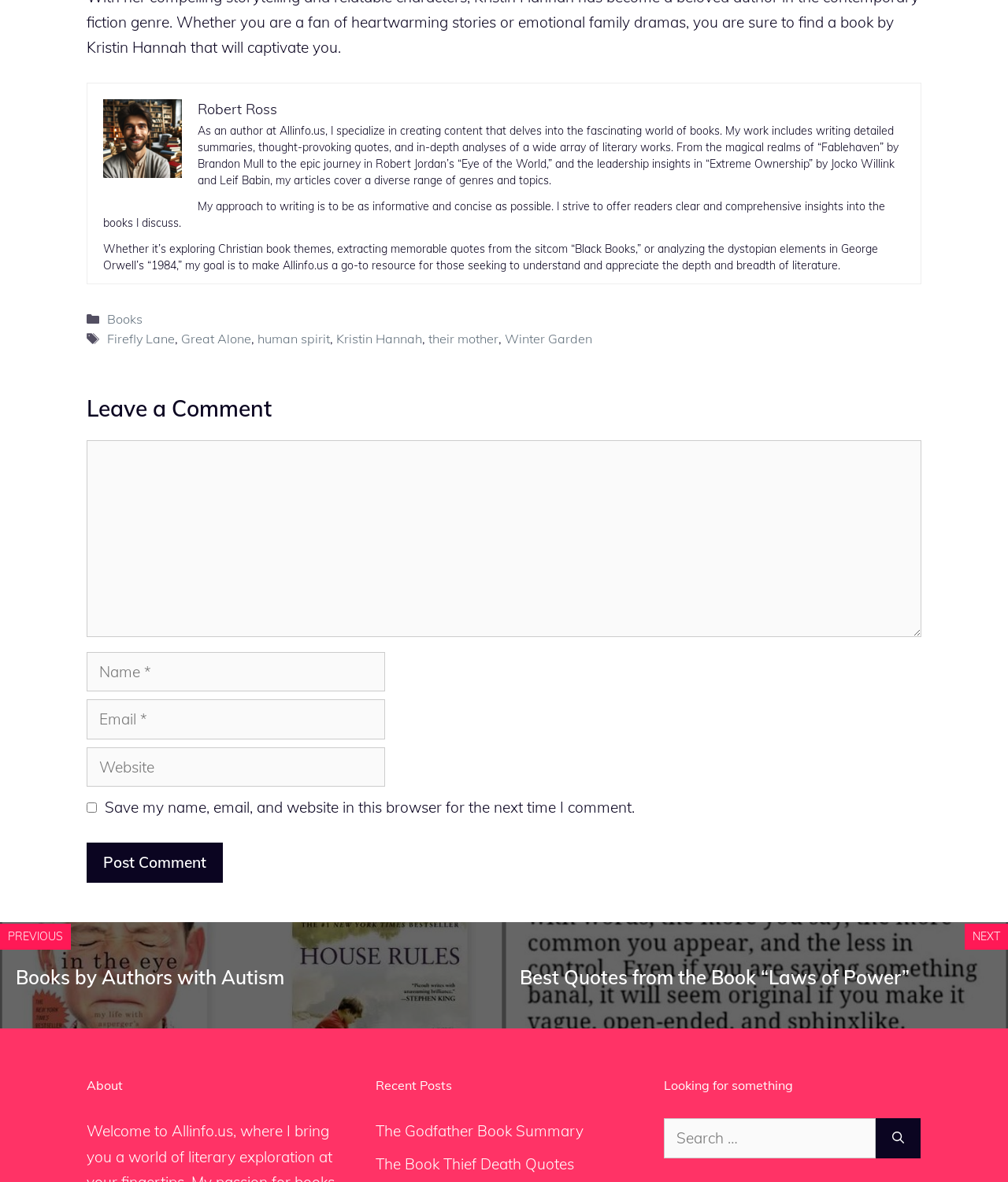Determine the bounding box coordinates of the section to be clicked to follow the instruction: "Post a comment". The coordinates should be given as four float numbers between 0 and 1, formatted as [left, top, right, bottom].

[0.086, 0.713, 0.221, 0.747]